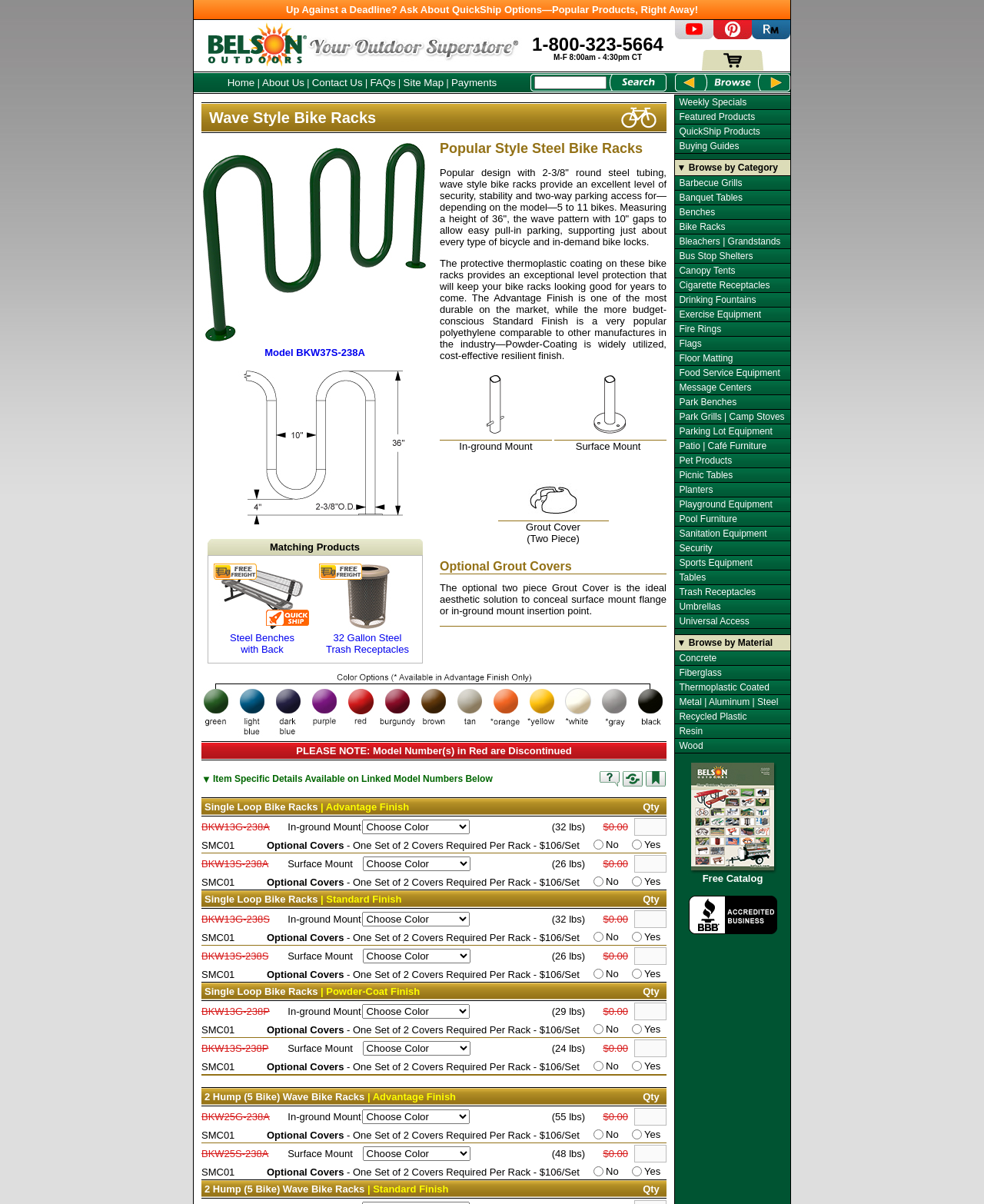Show the bounding box coordinates of the element that should be clicked to complete the task: "Search for products".

[0.543, 0.063, 0.616, 0.074]